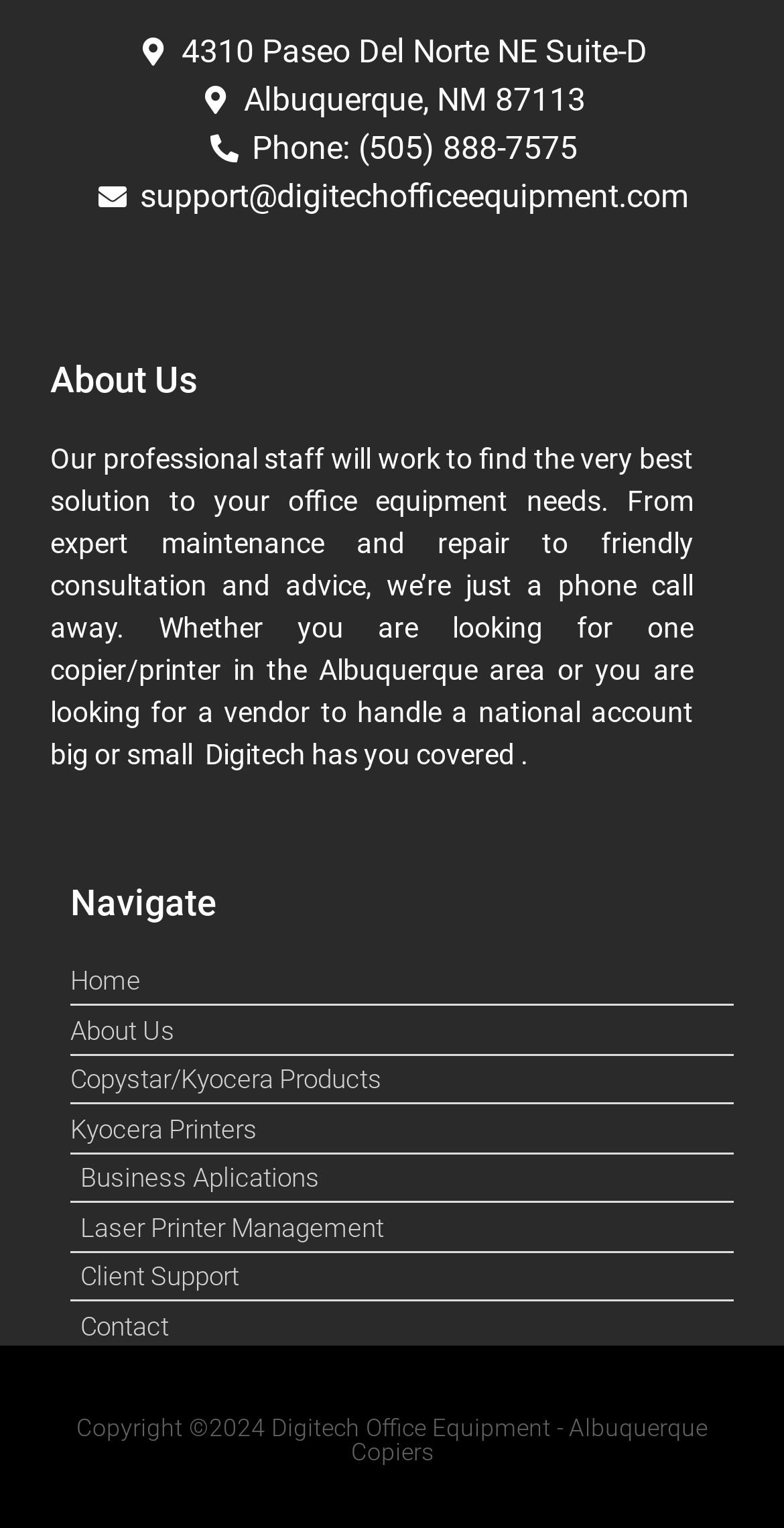Please determine the bounding box coordinates of the area that needs to be clicked to complete this task: 'Navigate to Home page'. The coordinates must be four float numbers between 0 and 1, formatted as [left, top, right, bottom].

[0.09, 0.63, 0.936, 0.655]